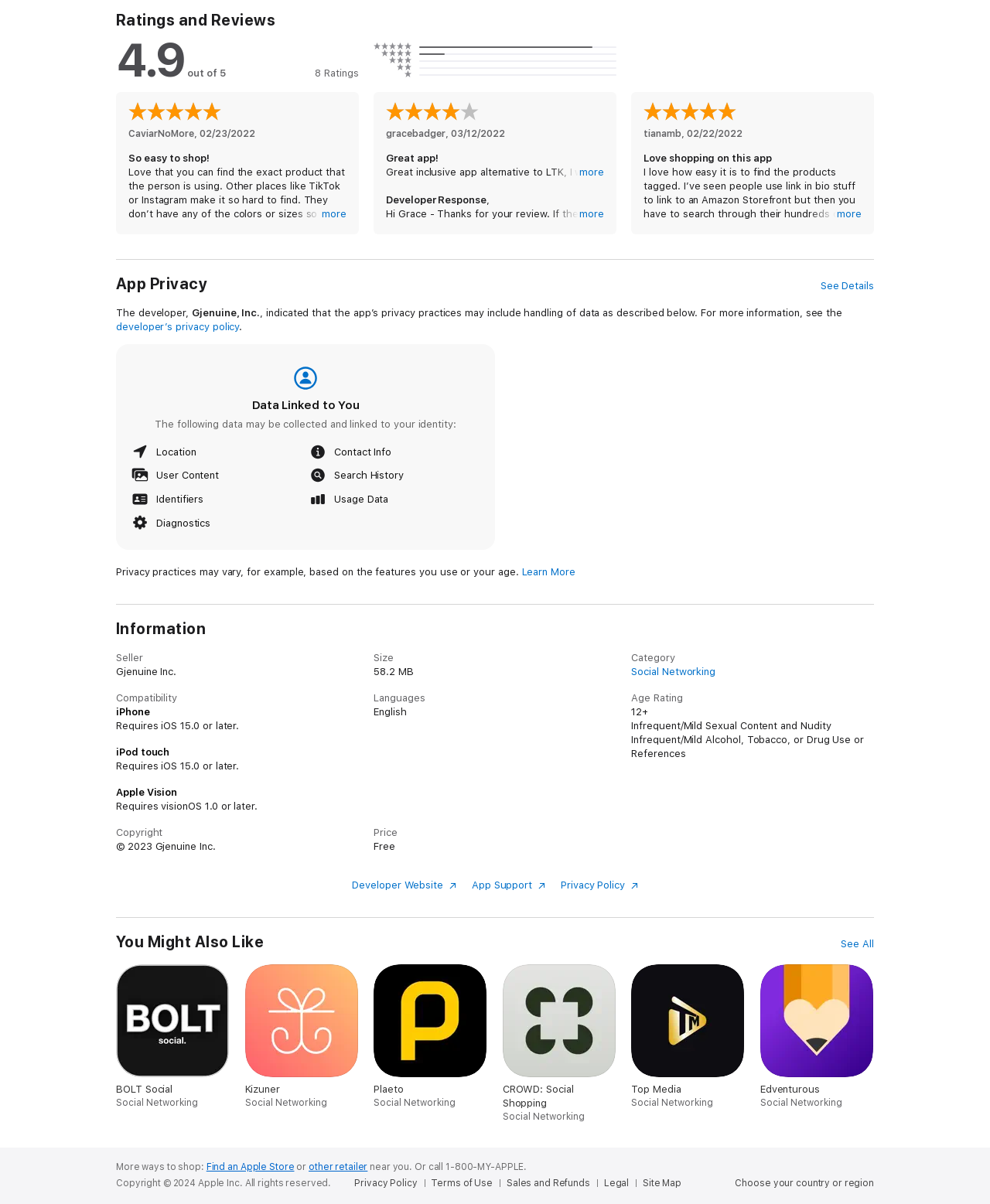Determine the bounding box coordinates of the region to click in order to accomplish the following instruction: "Learn more about privacy practices". Provide the coordinates as four float numbers between 0 and 1, specifically [left, top, right, bottom].

[0.527, 0.47, 0.581, 0.479]